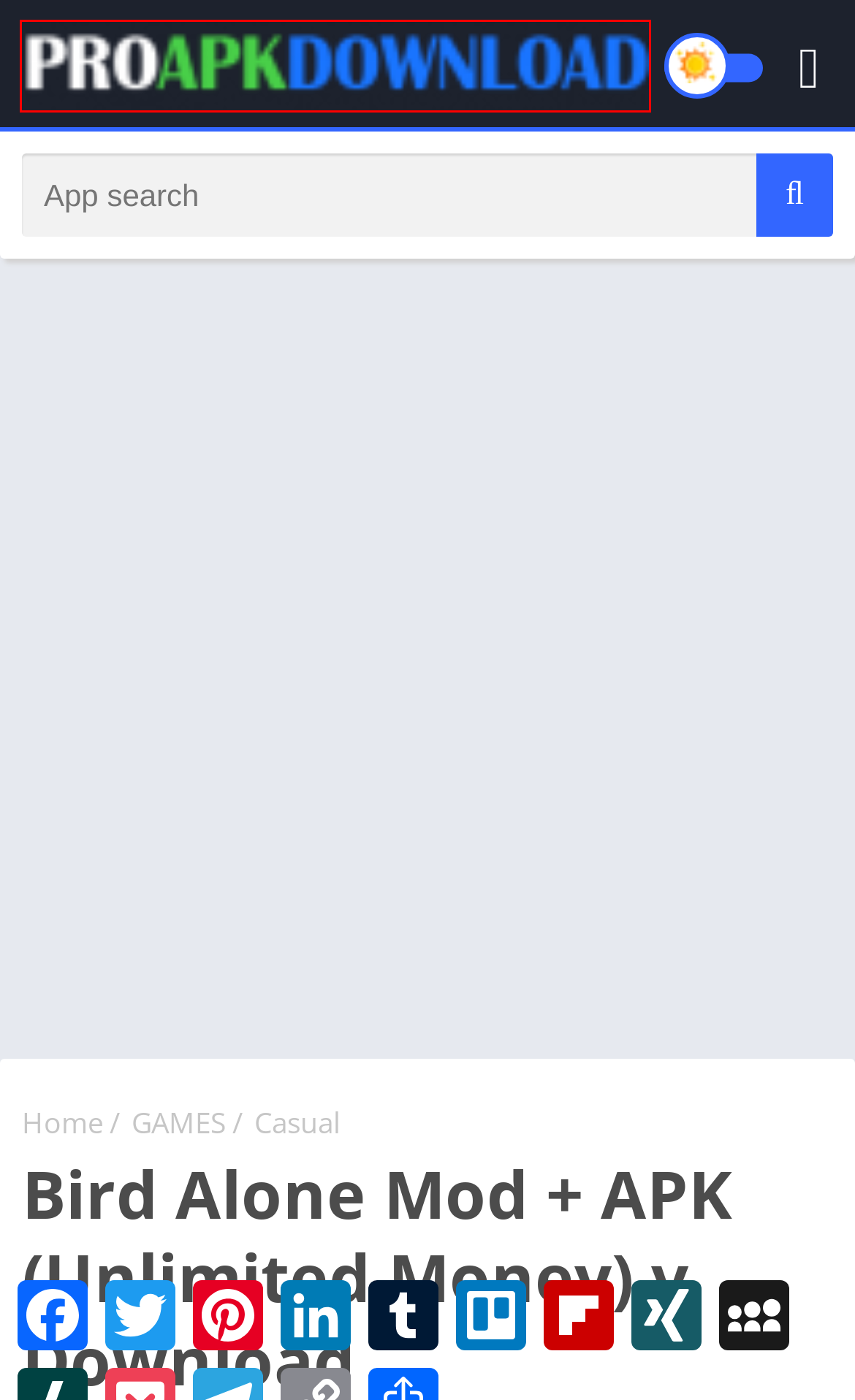You are given a screenshot of a webpage with a red rectangle bounding box around an element. Choose the best webpage description that matches the page after clicking the element in the bounding box. Here are the candidates:
A. Downhill Climb Racing APK + Mod v1.0.10 (Unlimited Money)
B. Iron Marines APK + Mod v1.8.3 (Unlimited Money)
C. GAMES Archives - Download Mod Games & Apps for Android
D. Download Mod Games & Apps for Android - Mod Games & Apps for Android
E. Casual Archives - Download Mod Games & Apps for Android
F. Privacy Policy
G. Contact Us - Download Mod Games & Apps for Android
H. Beach Volleyball 3D APK + Mod v1.0.8 (Unlimited Money)

D